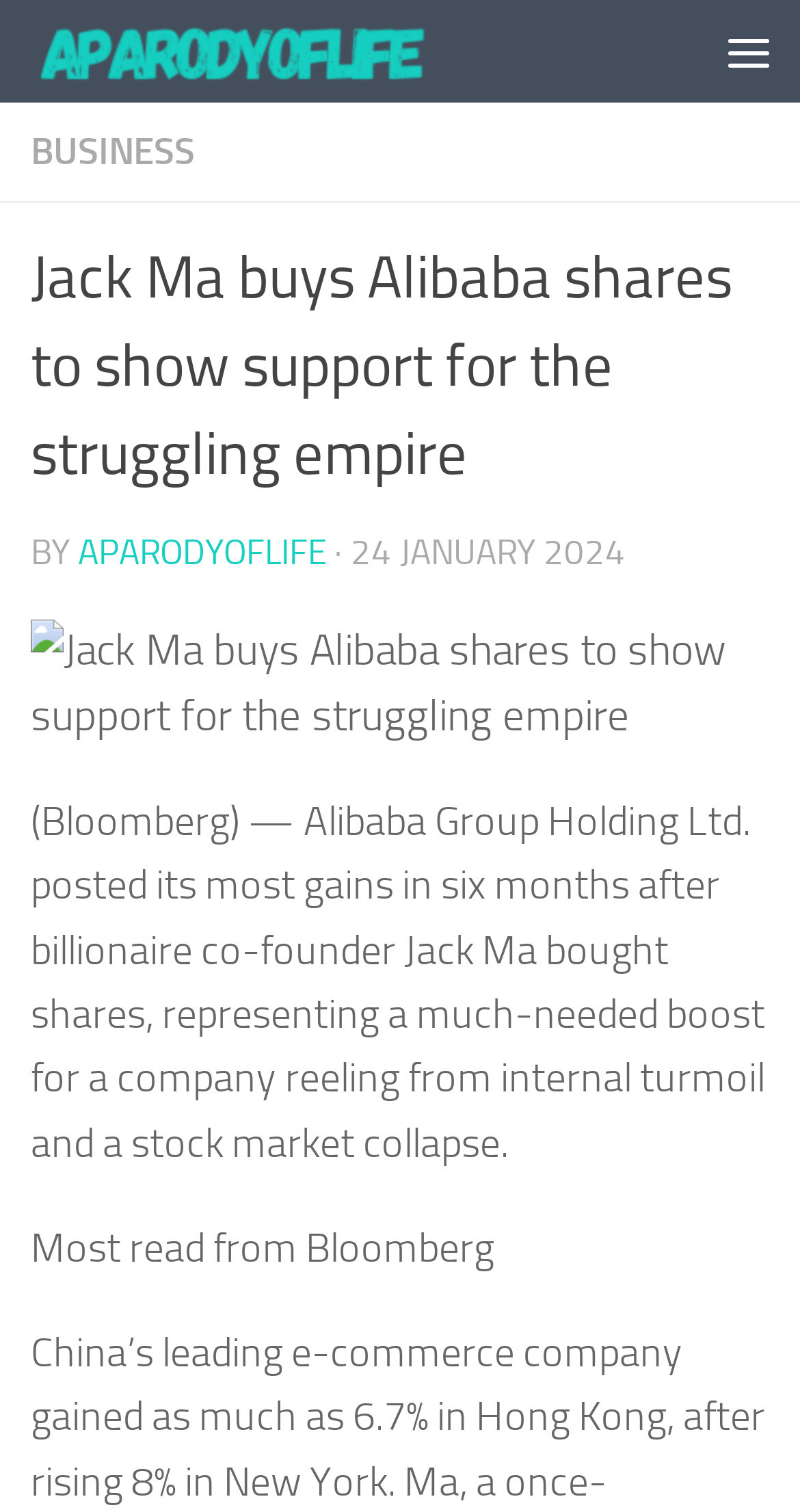Please study the image and answer the question comprehensively:
Who is the author of the news article?

I found the author's name by looking at the link 'APARODYOFLIFE' which is a child element of the heading 'Jack Ma buys Alibaba shares to show support for the struggling empire', indicating that it is the author's name.